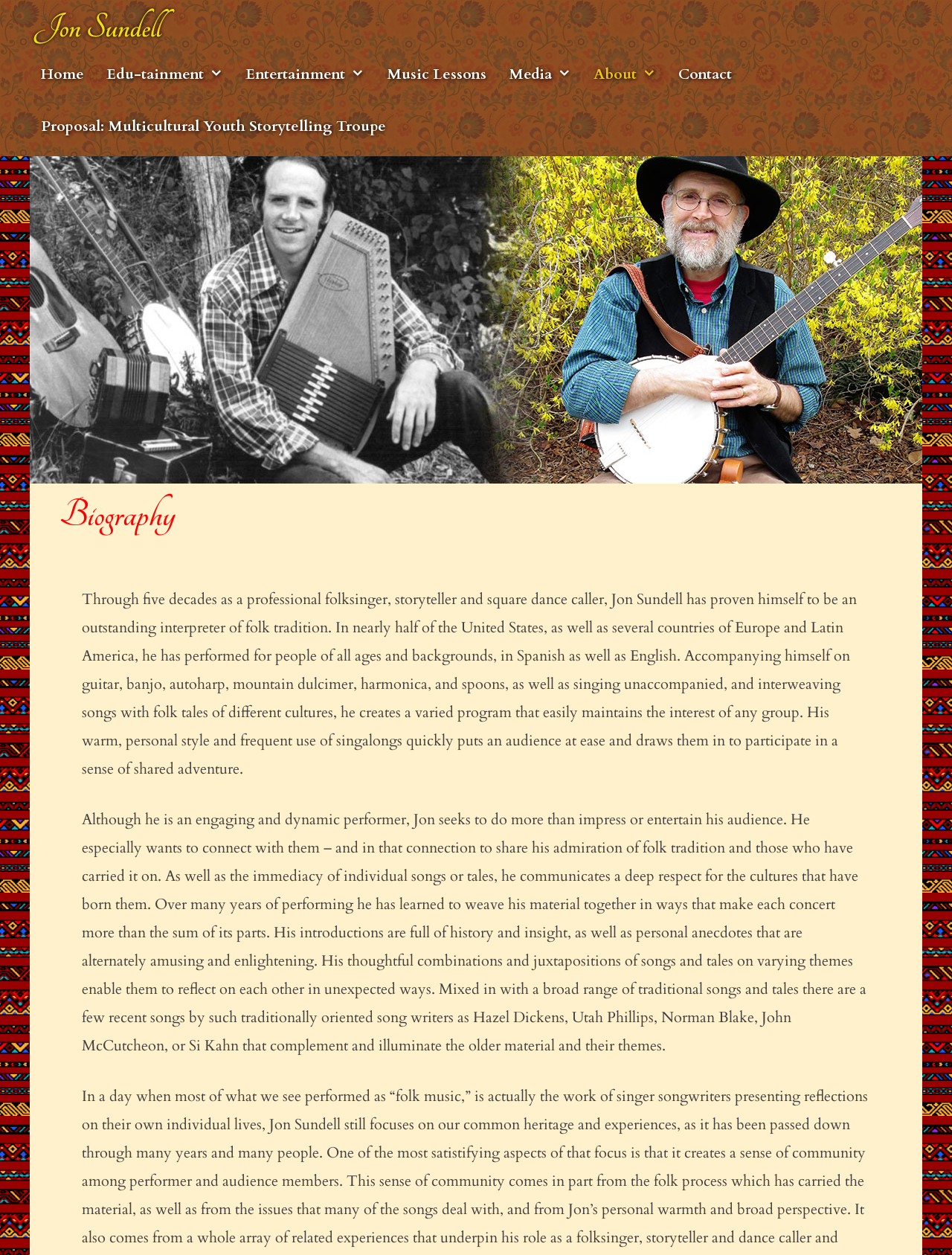Based on the image, please elaborate on the answer to the following question:
What is the tone of Jon Sundell's introductions?

According to the biography text, Jon Sundell's introductions are full of history and insight, as well as personal anecdotes that are alternately amusing and enlightening.